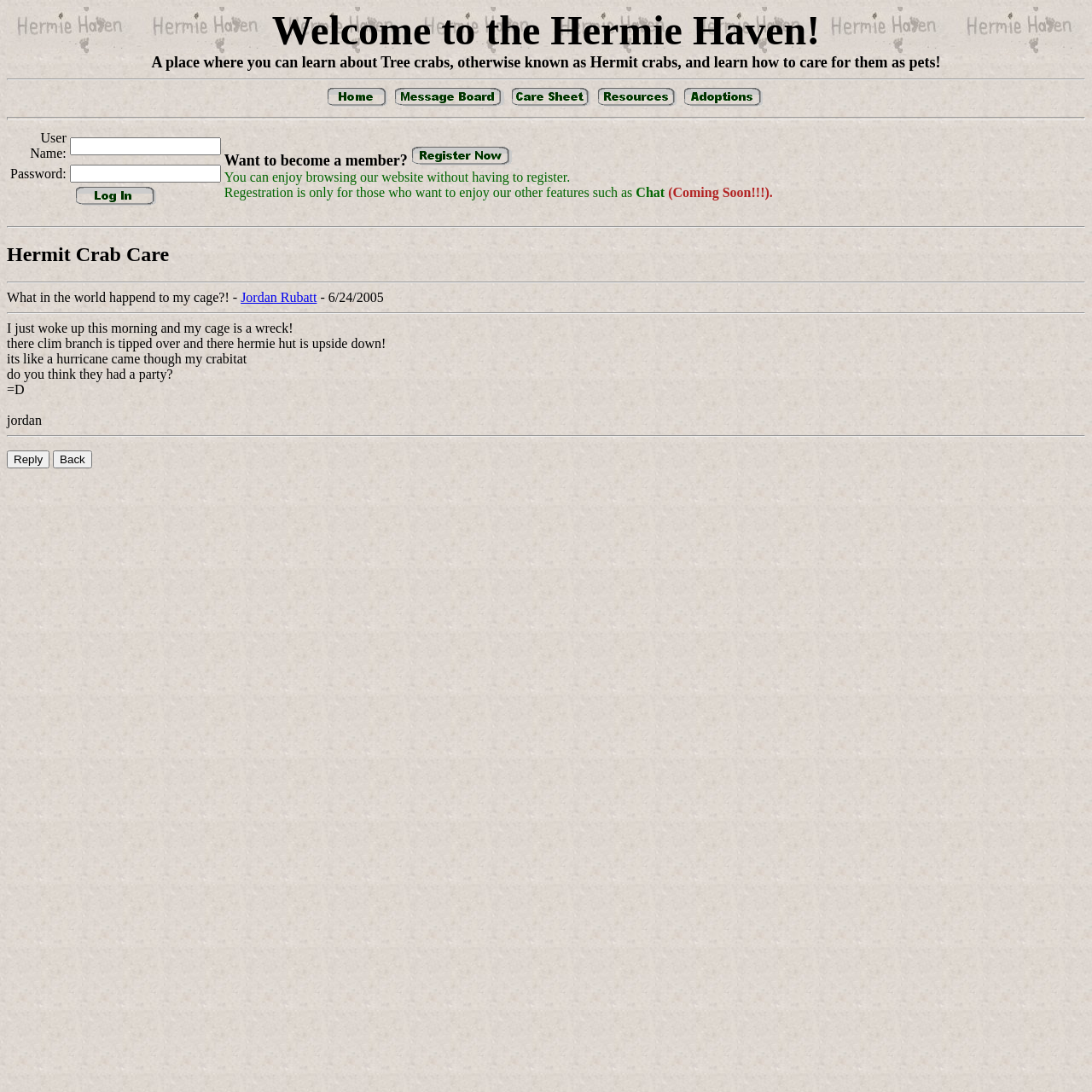Can you give a detailed response to the following question using the information from the image? What is the main topic of this webpage?

Based on the webpage content, I can see that the main topic is about hermit crabs, as there are texts and images related to hermit crab care and a chat history about hermit crabs.